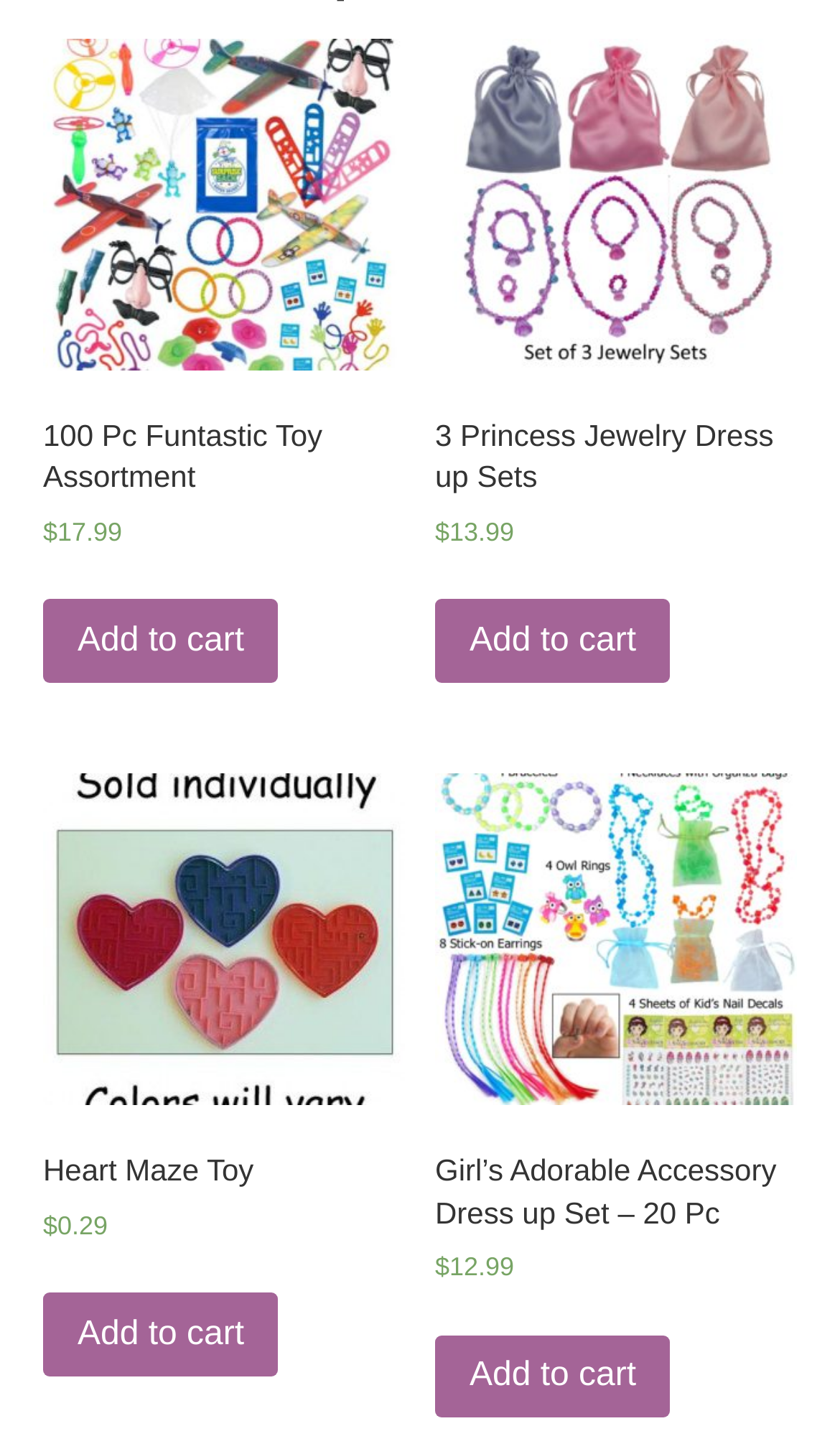What is the price of 100 Pc Funtastic Toy Assortment?
Answer with a single word or phrase, using the screenshot for reference.

$17.99